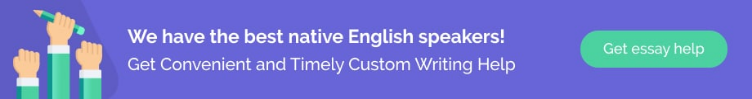Generate an elaborate caption that covers all aspects of the image.

The image features a vibrant promotional banner that highlights a writing assistance service. It showcases a dynamic design with the slogan, "We have the best native English speakers!" prominently displayed. This is accompanied by a call to action, "Get Convenient and Timely Custom Writing Help," inviting users to utilize the service. The background features a soft purple hue that enhances the visual appeal, while illustrated hands holding a pencil symbolize creativity and professional support in writing endeavors. Overall, the image effectively communicates the service's commitment to providing high-quality, personalized assistance for various writing needs.